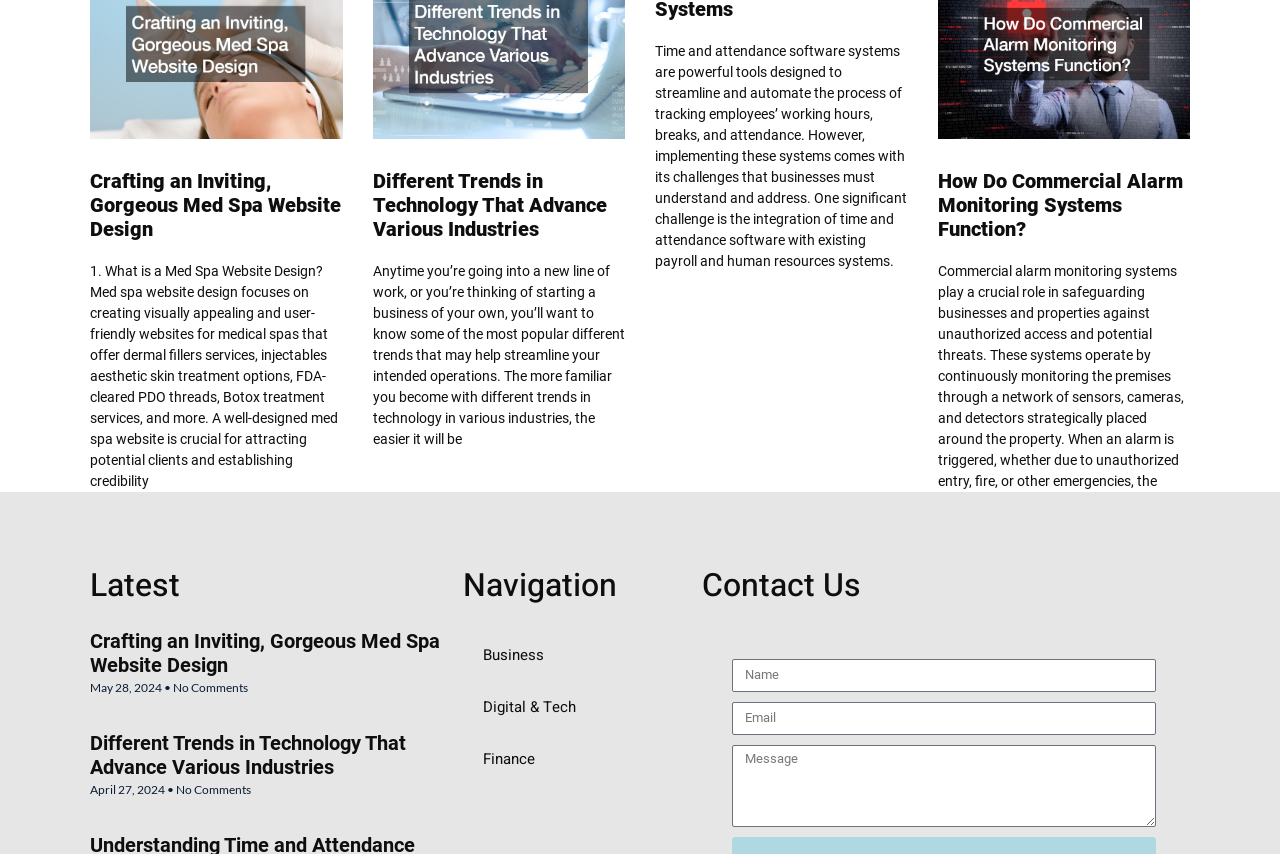How many categories are listed under Navigation?
Using the image, respond with a single word or phrase.

3